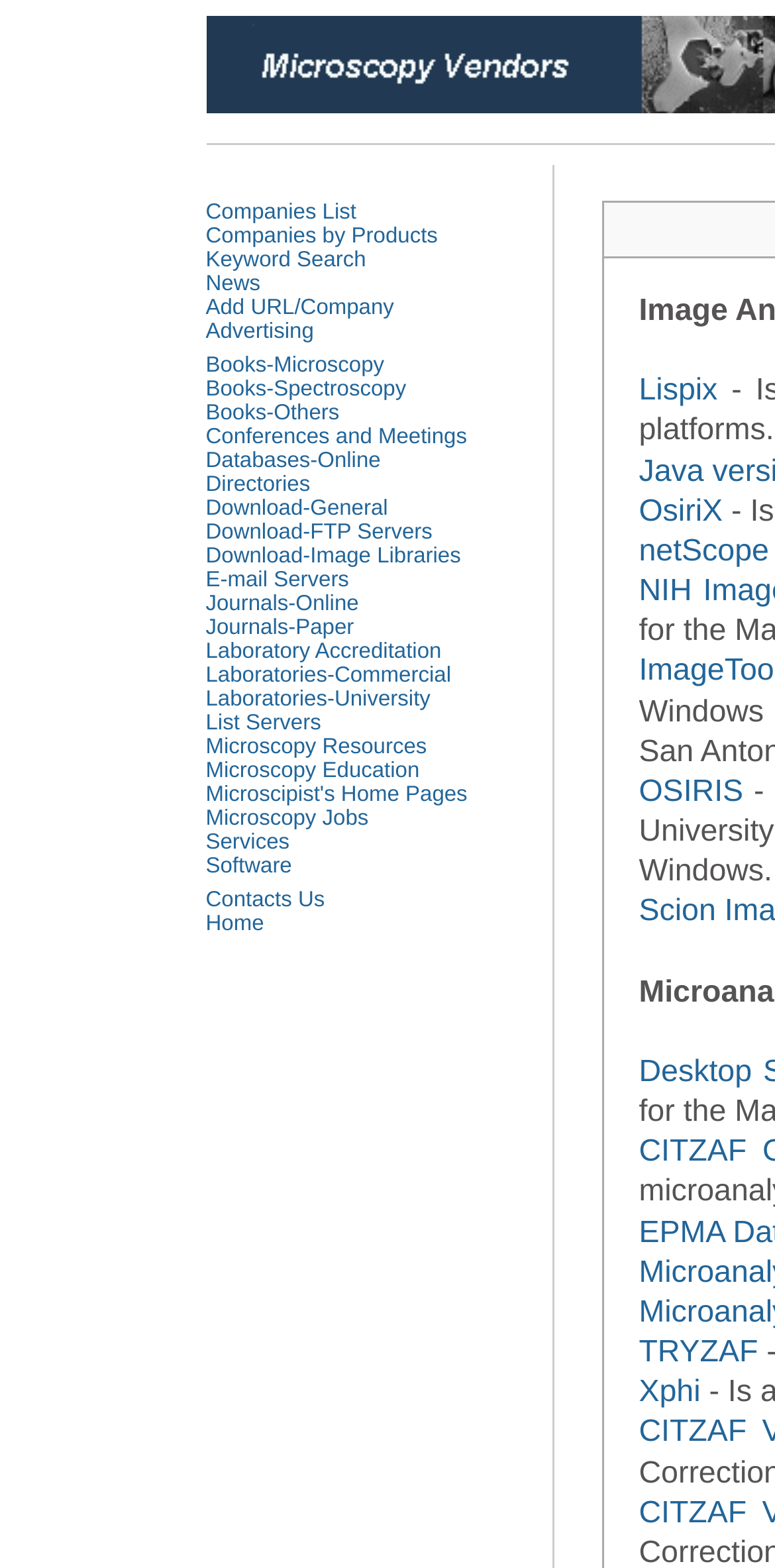Answer the question in one word or a short phrase:
How many rows are there in the table?

25